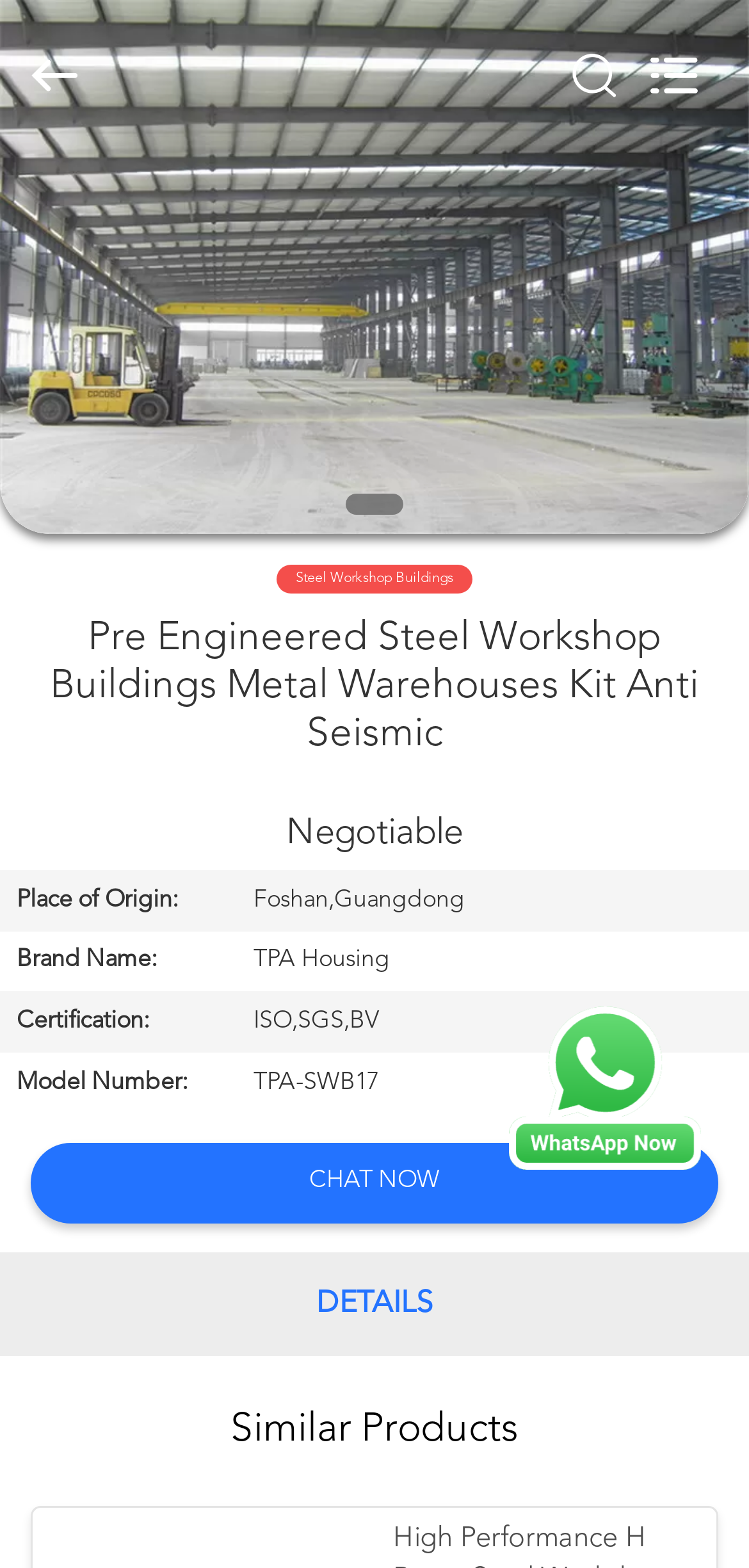Generate a detailed explanation of the webpage's features and information.

This webpage is about Pre Engineered Steel Workshop Buildings Metal Warehouses Kit Anti Seismic from Foshan Tianpuan Building Materials Technology Co., Ltd. in China. 

At the top of the page, there is a search box where users can input what they want to search for. Below the search box, there is a navigation menu with links to different sections of the website, including HOME, PRODUCTS, VIDEOS, VR SHOW, ABOUT US, FACTORY TOUR, QUALITY CONTROL, CONTACT US, NEWS, and CASES. 

On the top-right corner, there is a copyright notice stating that the website is owned by lightsteelstructurebuilding.com. 

Below the navigation menu, there is a large image showcasing Pre Engineered Steel Workshop Buildings Metal Warehouses Kit Anti Seismic. 

Next to the image, there is a heading with the same title, followed by a table with details about the product, including its place of origin, brand name, certification, and model number. 

On the right side of the page, there are two call-to-action buttons, "whatsapp Now" and "CHAT NOW", allowing users to quickly contact the company. 

At the bottom of the page, there is a section titled "Similar Products", which suggests other related products to the user.